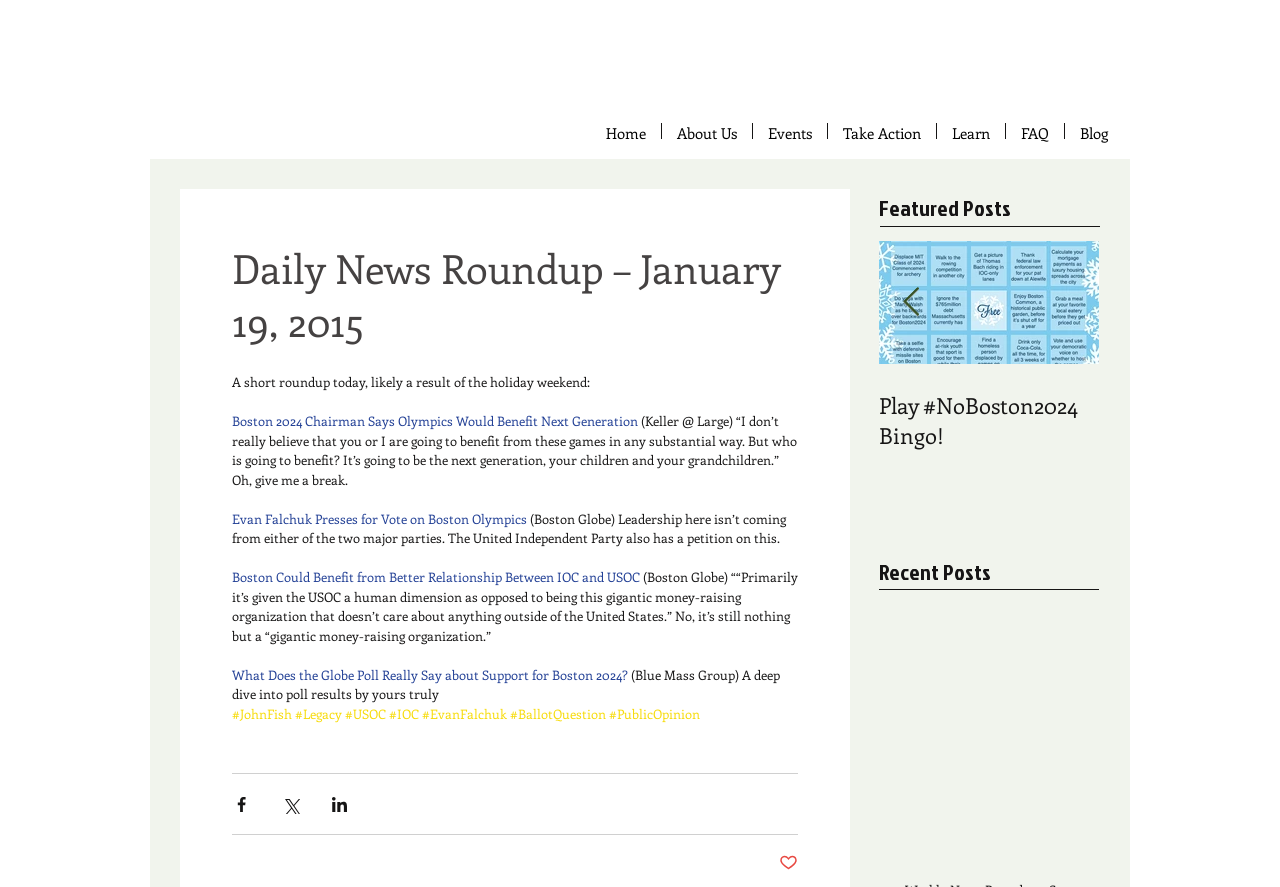What is the topic of the featured post 'Play #NoBoston2024 Bingo!'?
Examine the image and give a concise answer in one word or a short phrase.

Boston 2024